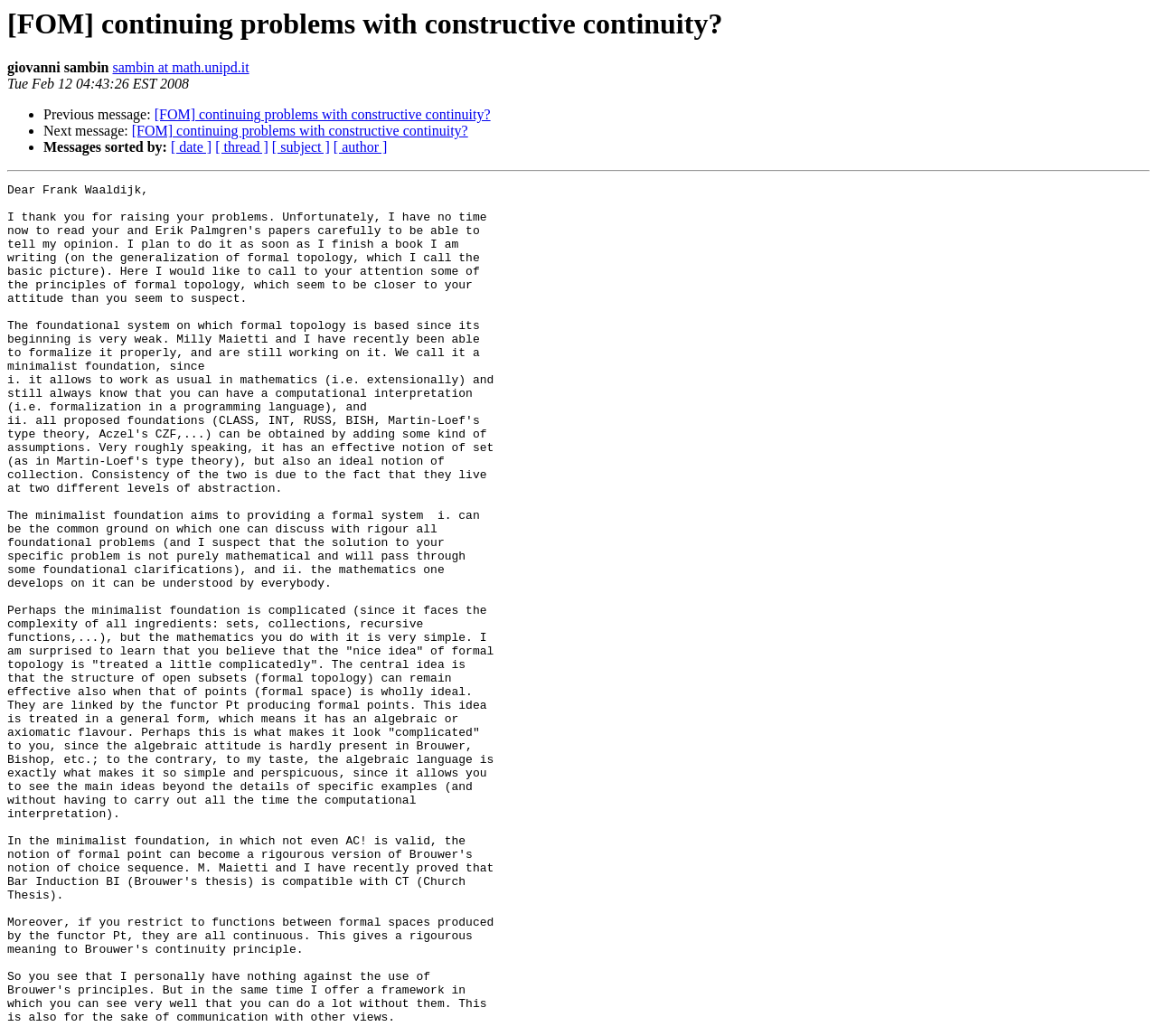What are the options to sort messages by?
Based on the screenshot, provide a one-word or short-phrase response.

date, thread, subject, author